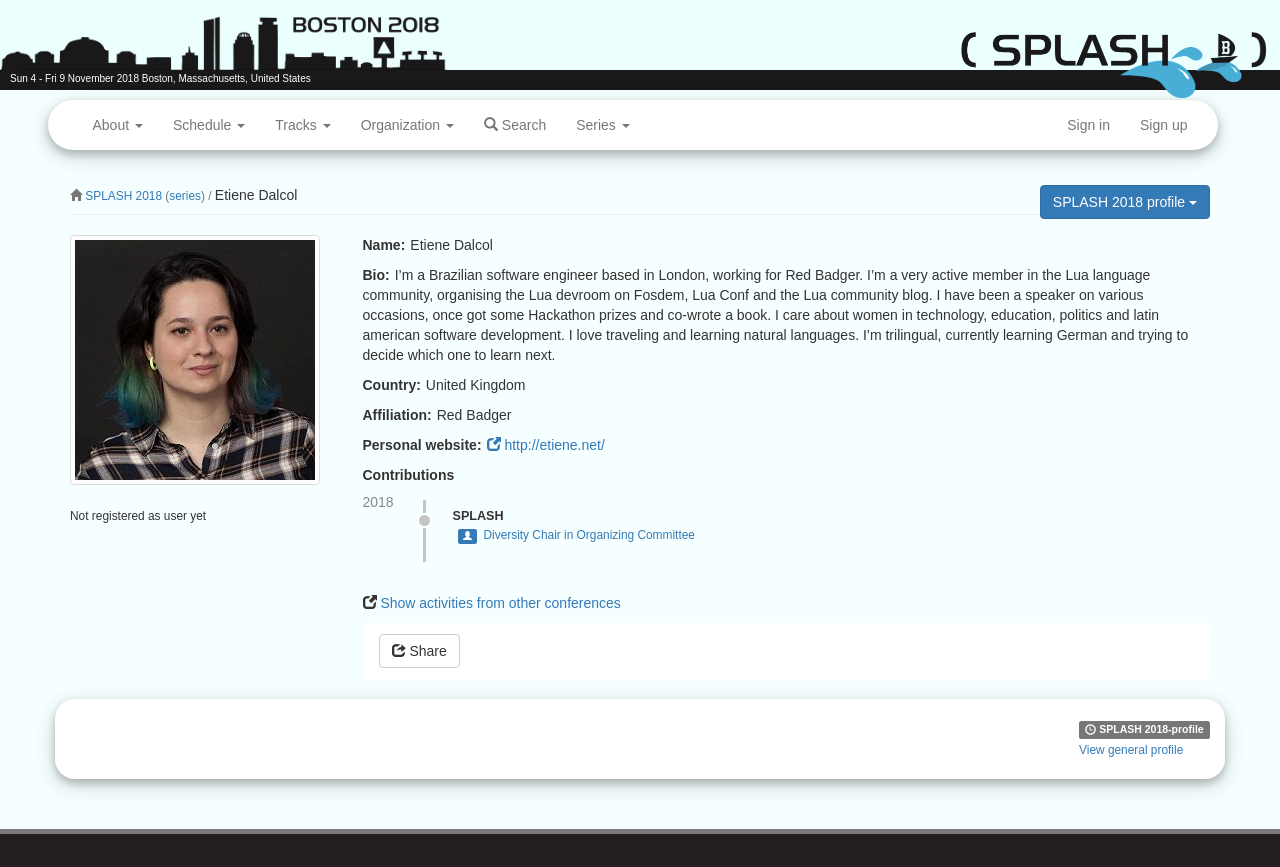What is the name of the person described on this webpage?
Based on the screenshot, give a detailed explanation to answer the question.

I found the answer by looking at the StaticText element with the text 'Etiene Dalcol' which is located at [0.168, 0.216, 0.232, 0.234] and is a part of the Root Element 'Etiene Dalcol - SPLASH 2018'.